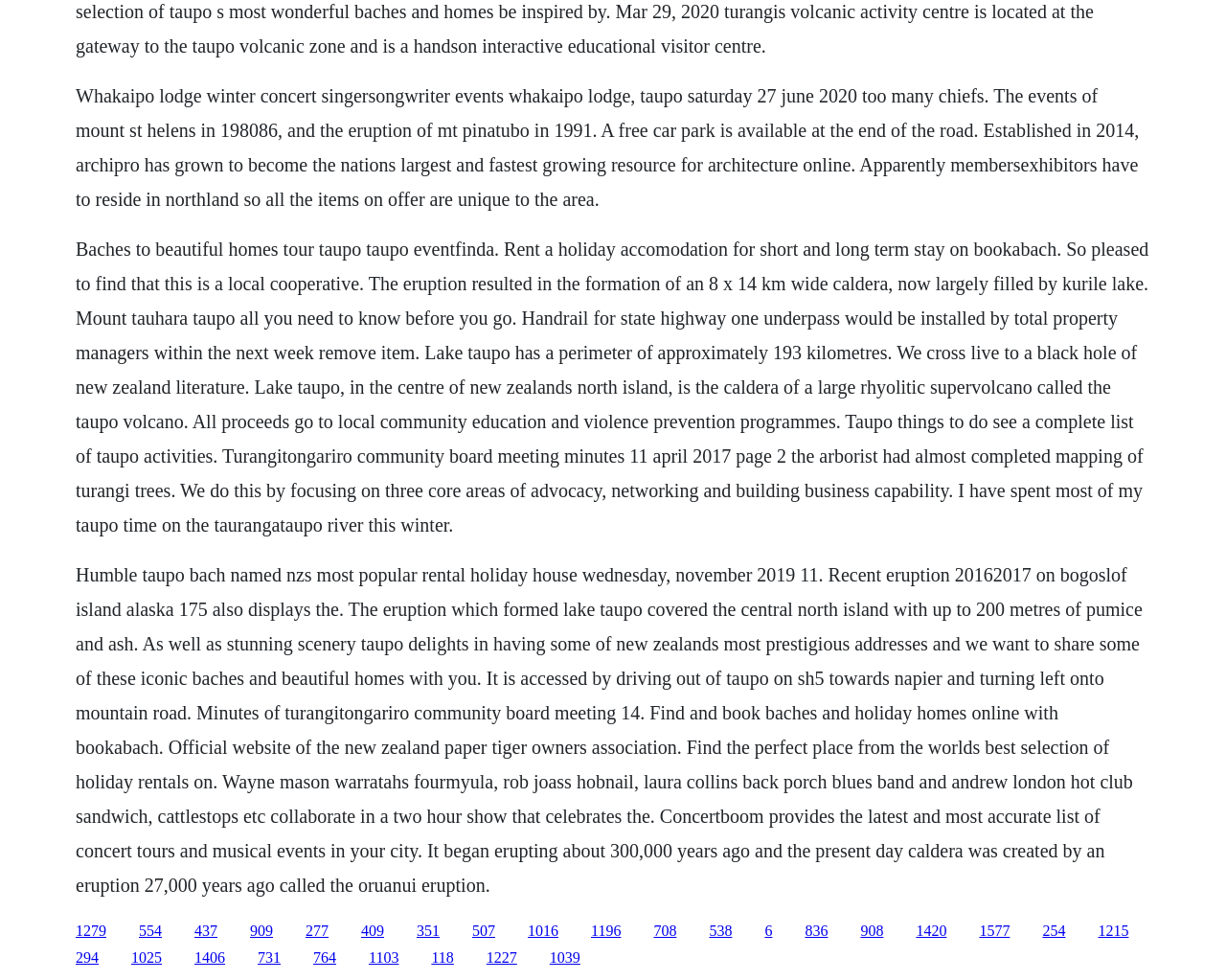Find the bounding box coordinates of the element you need to click on to perform this action: 'View Media'. The coordinates should be represented by four float values between 0 and 1, in the format [left, top, right, bottom].

None